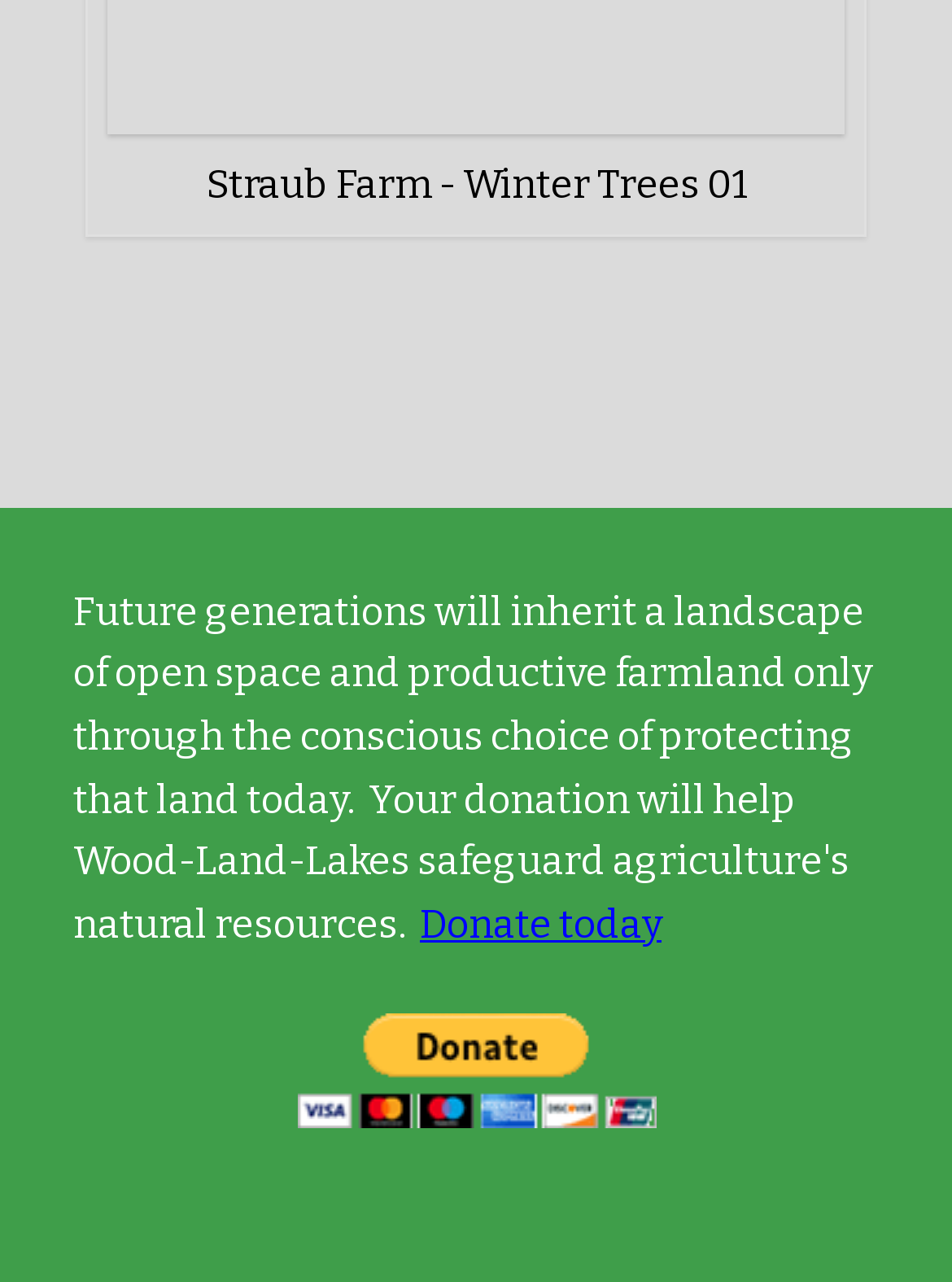Determine the bounding box coordinates (top-left x, top-left y, bottom-right x, bottom-right y) of the UI element described in the following text: Donate today

[0.441, 0.702, 0.695, 0.739]